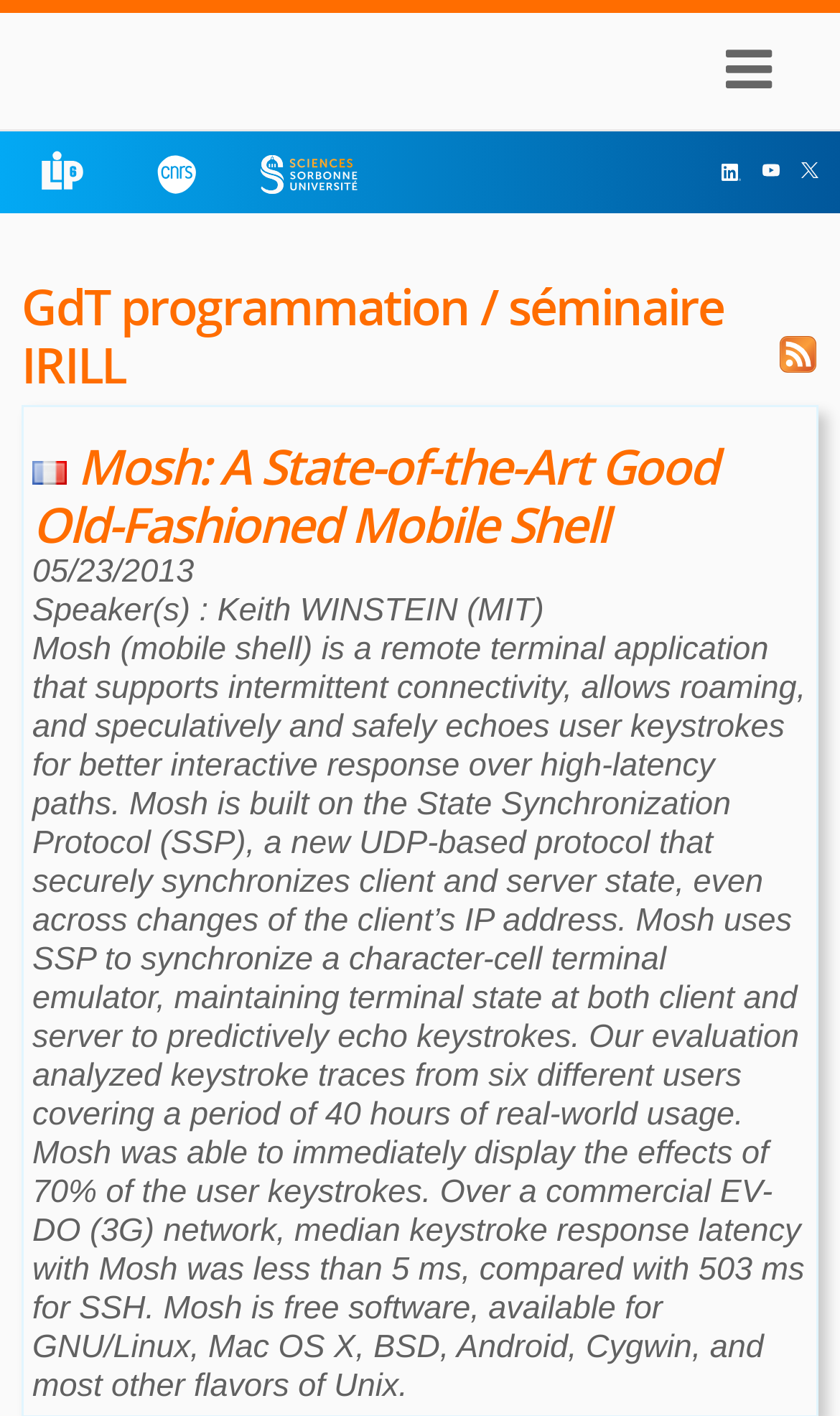Determine the bounding box coordinates for the UI element matching this description: "Menu".

[0.844, 0.009, 0.923, 0.091]